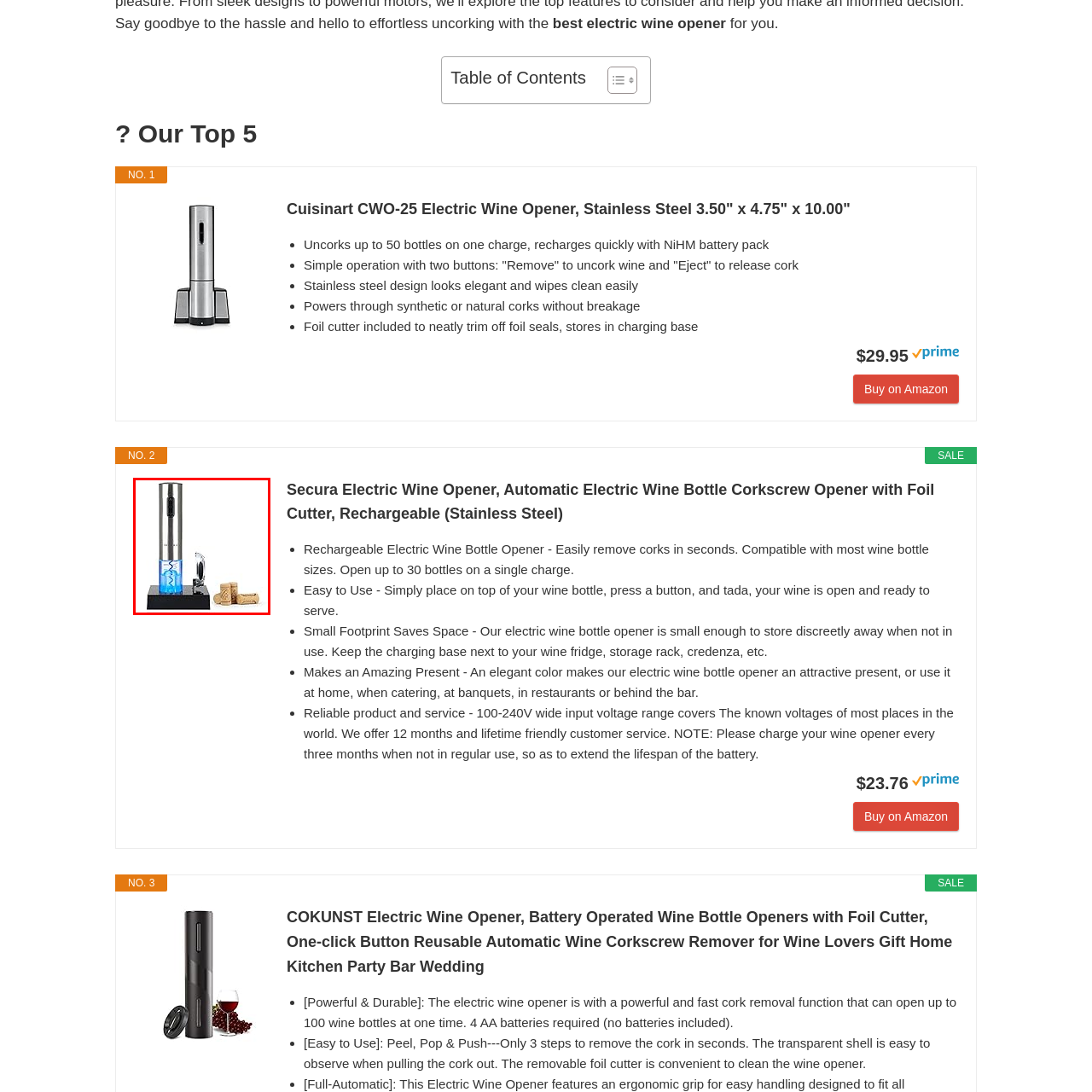Give an in-depth explanation of the image captured within the red boundary.

The image features the Secura Electric Wine Opener, a sleek and modern appliance designed for effortless cork removal. The opener is crafted from stainless steel, showcasing a polished exterior that enhances its stylish appearance. It is set on a black charging base, with a distinctive blue light illuminating its interior, hinting at its advanced functionality. Accompanying the opener are several wine corks, highlighting its primary purpose. This device is rechargeable and is designed to easily open up to 30 bottles per charge, making it a convenient addition to any wine enthusiast's collection. The accompanying foil cutter is included for a neat finish, ensuring a seamless wine-opening experience.